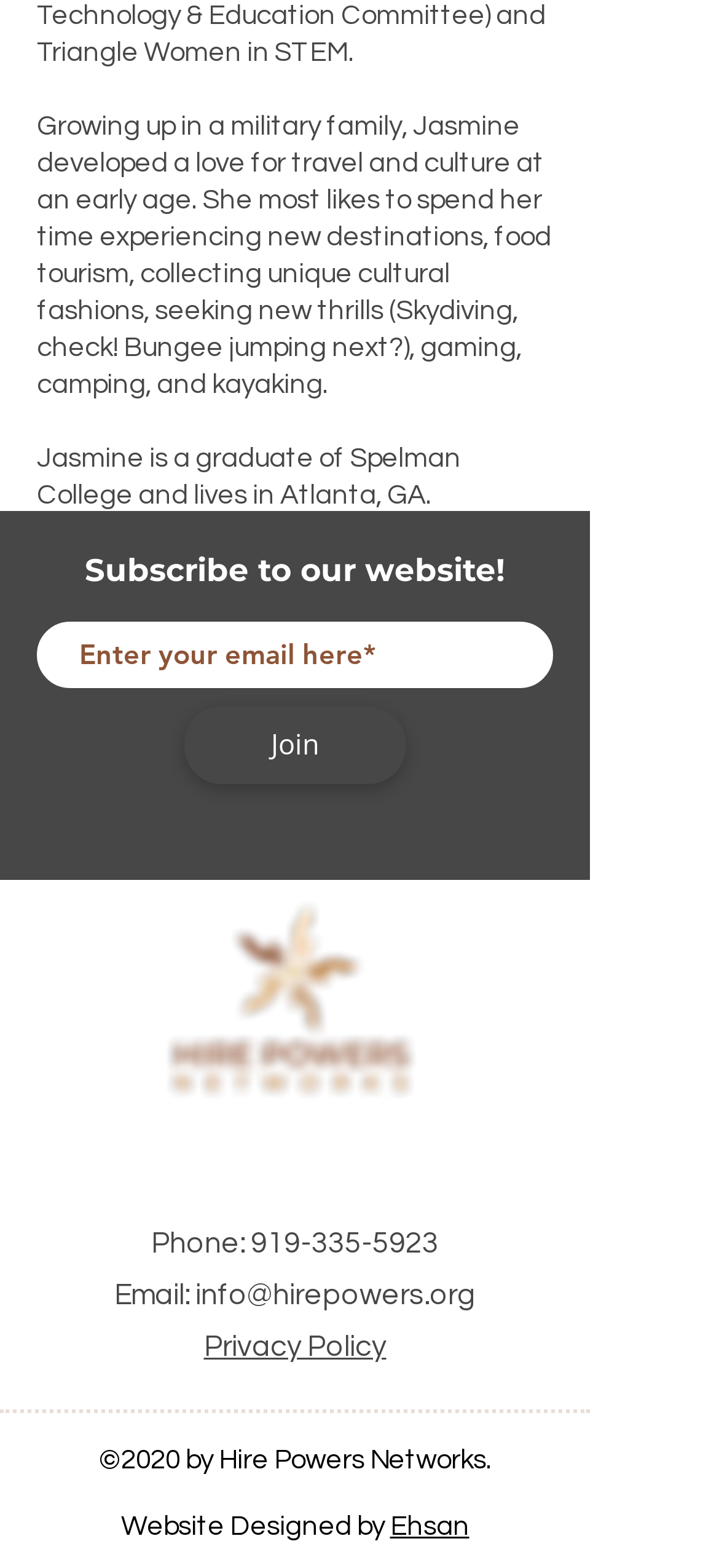What is the name of the college Jasmine graduated from?
Please provide an in-depth and detailed response to the question.

Based on the StaticText element with the text 'Jasmine is a graduate of Spelman College and lives in Atlanta, GA.', it can be inferred that Jasmine graduated from Spelman College.